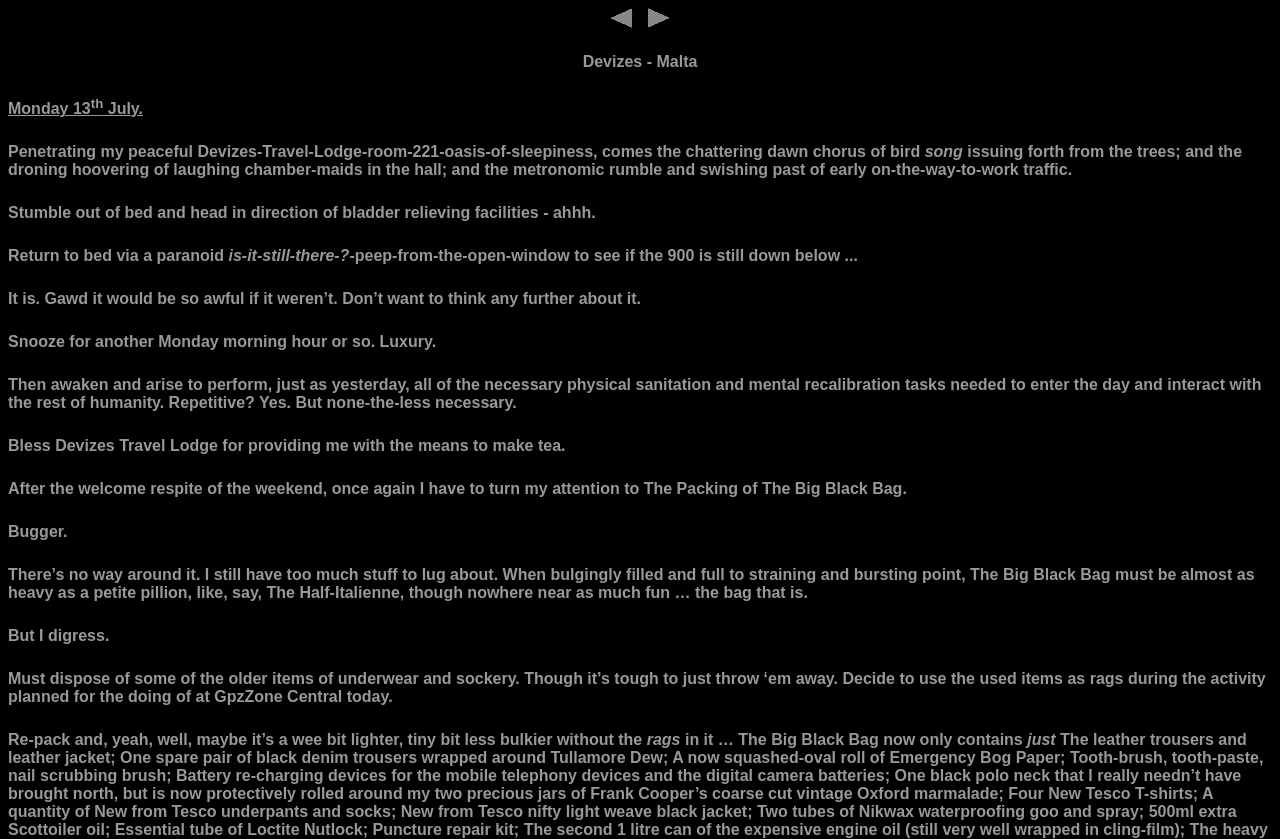What is the author's feeling about packing the Big Black Bag?
Respond with a short answer, either a single word or a phrase, based on the image.

Frustration